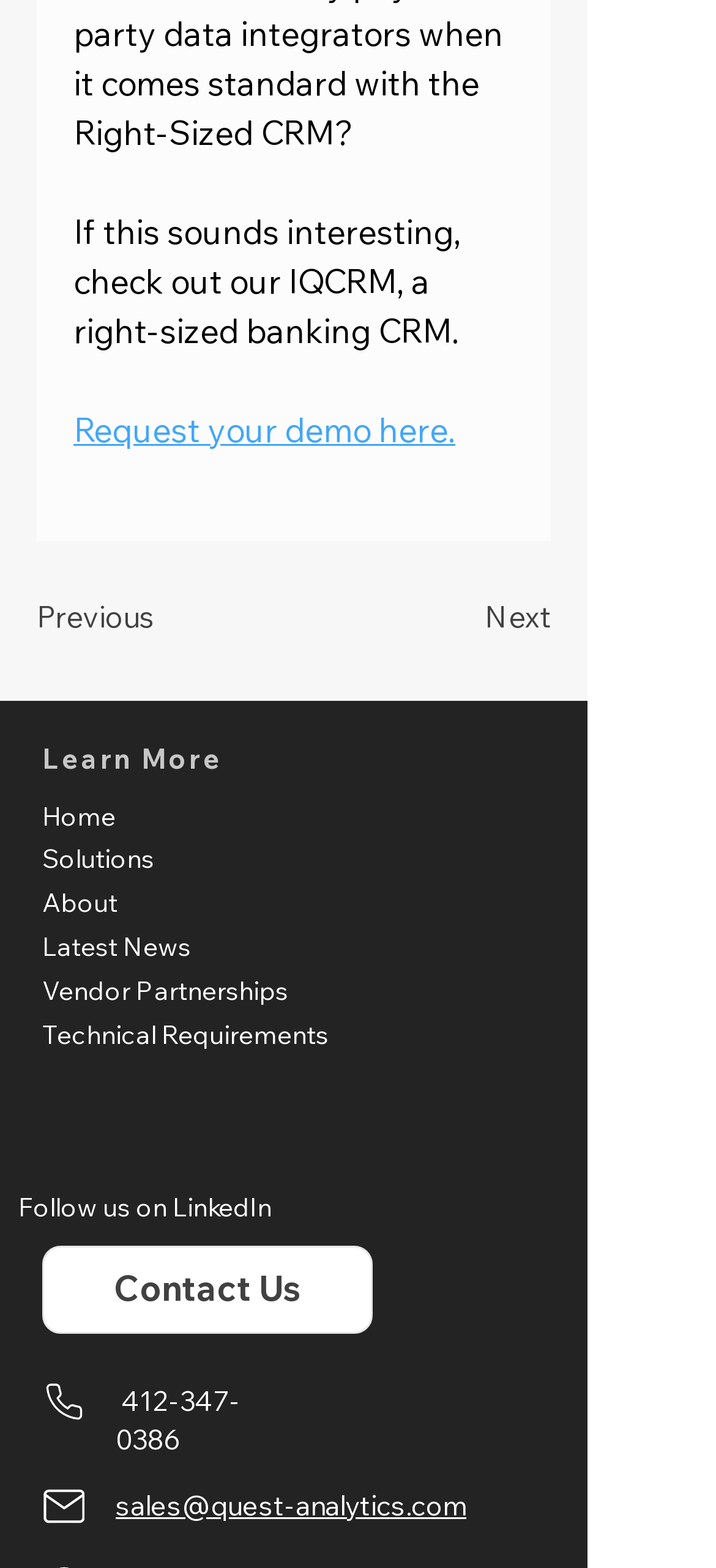Please answer the following question using a single word or phrase: 
What is the phone number provided?

412-347-0386